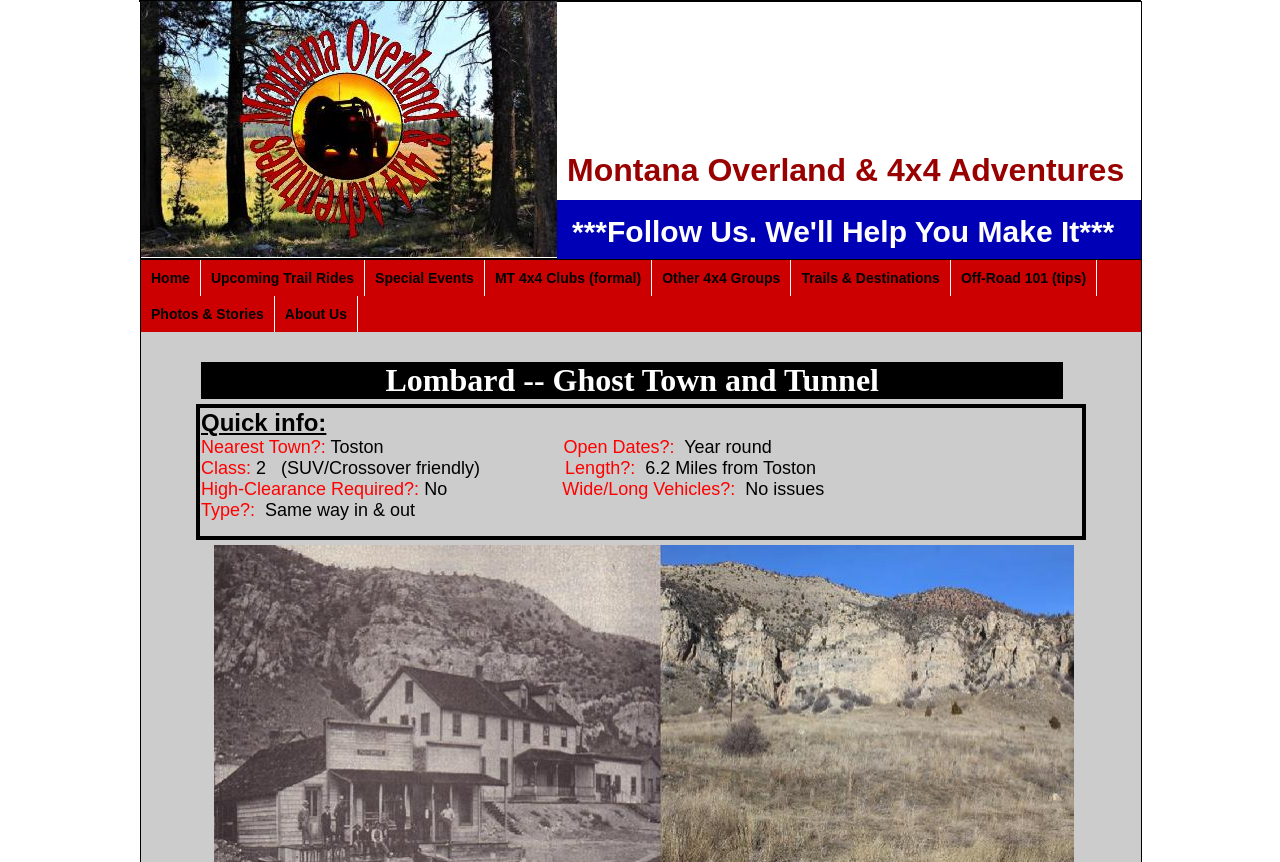Kindly provide the bounding box coordinates of the section you need to click on to fulfill the given instruction: "Click on 'Home Design'".

None